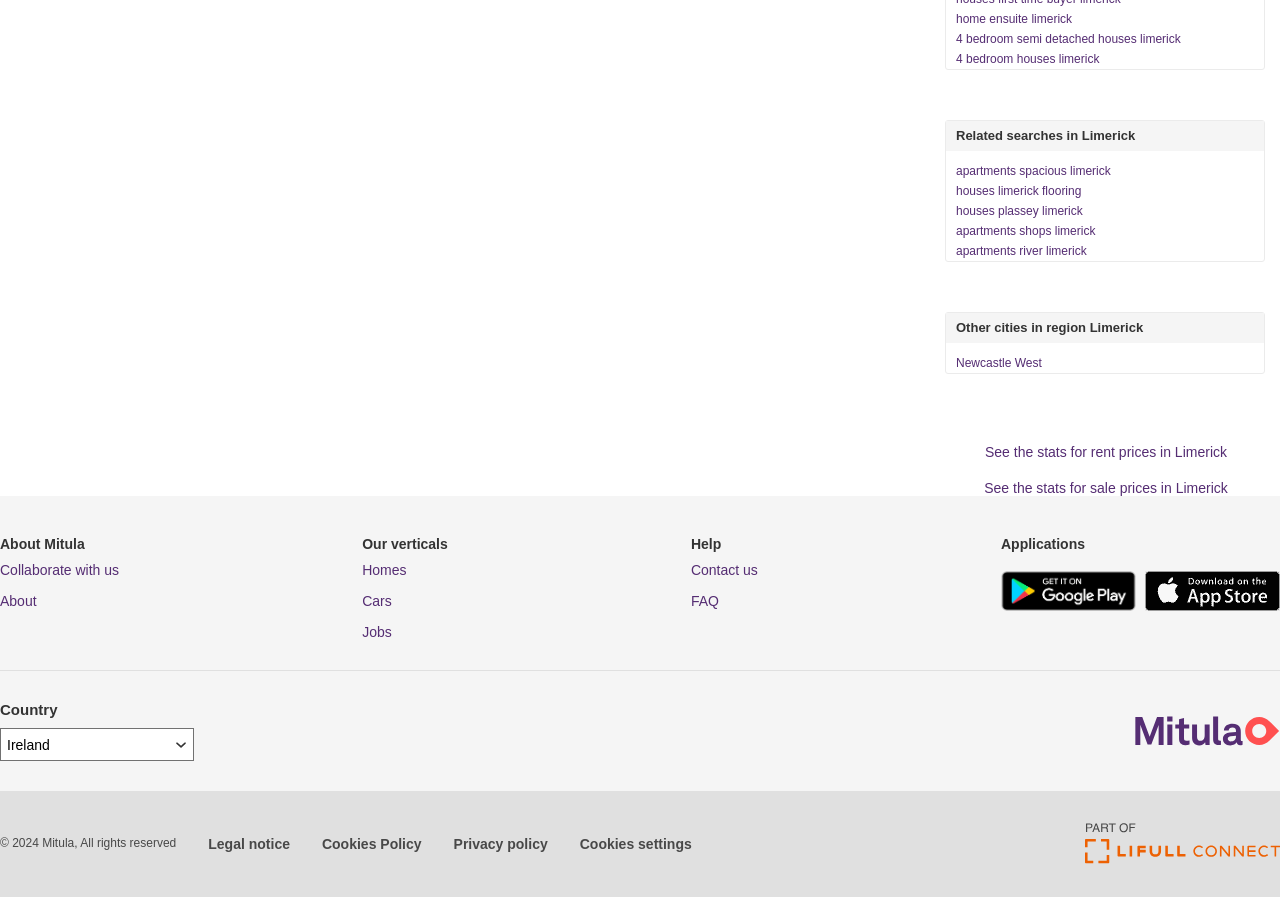Determine the bounding box coordinates of the clickable element necessary to fulfill the instruction: "View related searches in Limerick". Provide the coordinates as four float numbers within the 0 to 1 range, i.e., [left, top, right, bottom].

[0.747, 0.143, 0.887, 0.159]